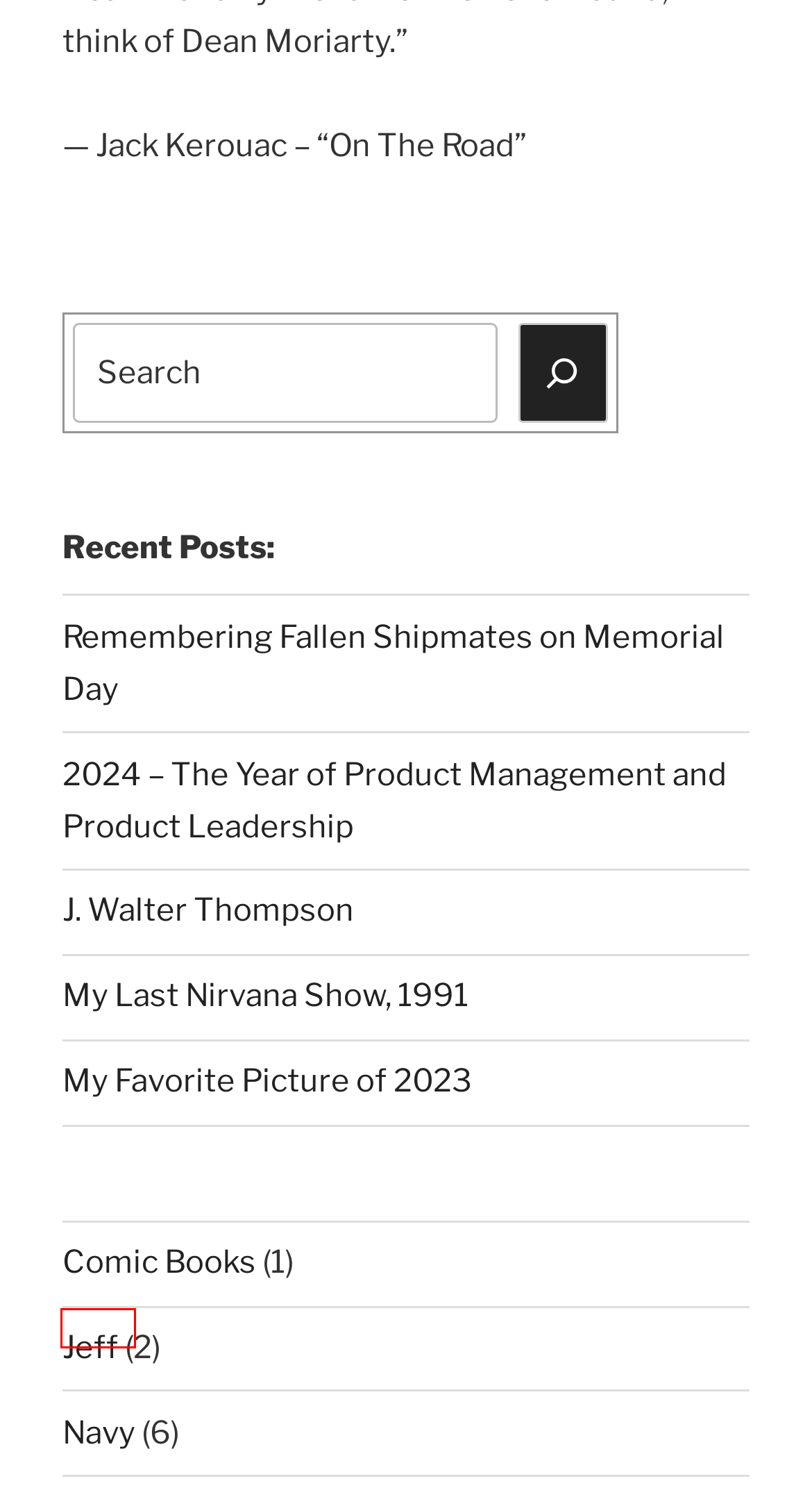You are given a screenshot of a webpage with a red rectangle bounding box around a UI element. Select the webpage description that best matches the new webpage after clicking the element in the bounding box. Here are the candidates:
A. Remembering Fallen Shipmates on Memorial Day - Rocketship To Planet Jeff!
B. Navy - Rocketship To Planet Jeff!
C. 2024 – The Year of Product Management and Product Leadership
D. My Last Nirvana Show, 1991 - Rocketship To Planet Jeff!
E. Product Management - Rocketship To Planet Jeff!
F. Comic Books - Rocketship To Planet Jeff!
G. J. Walter Thompson - Rocketship To Planet Jeff!
H. A Sailor’s Prayer - Rocketship To Planet Jeff!

B